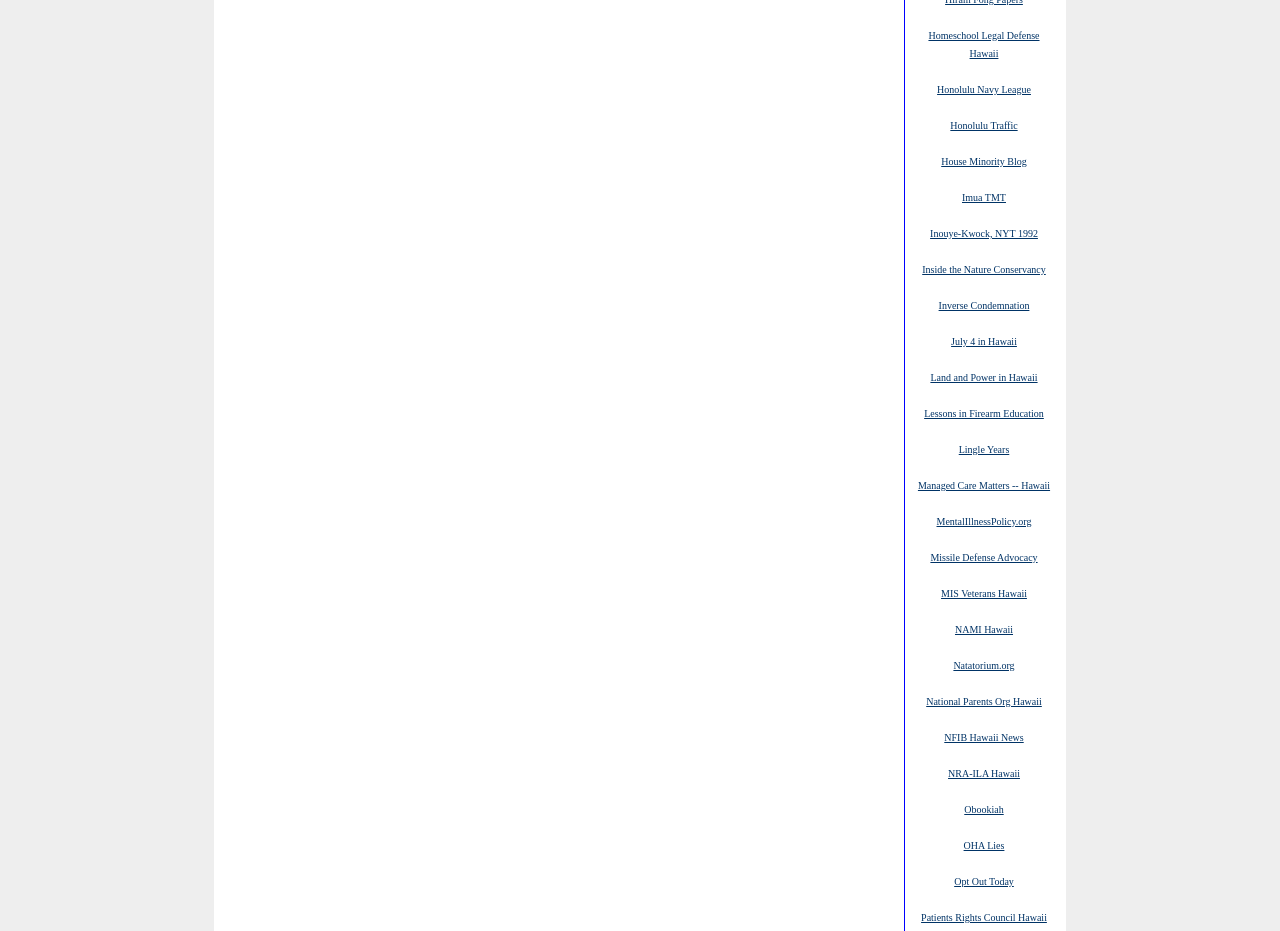Please mark the clickable region by giving the bounding box coordinates needed to complete this instruction: "check out Lessons in Firearm Education".

[0.722, 0.436, 0.816, 0.451]